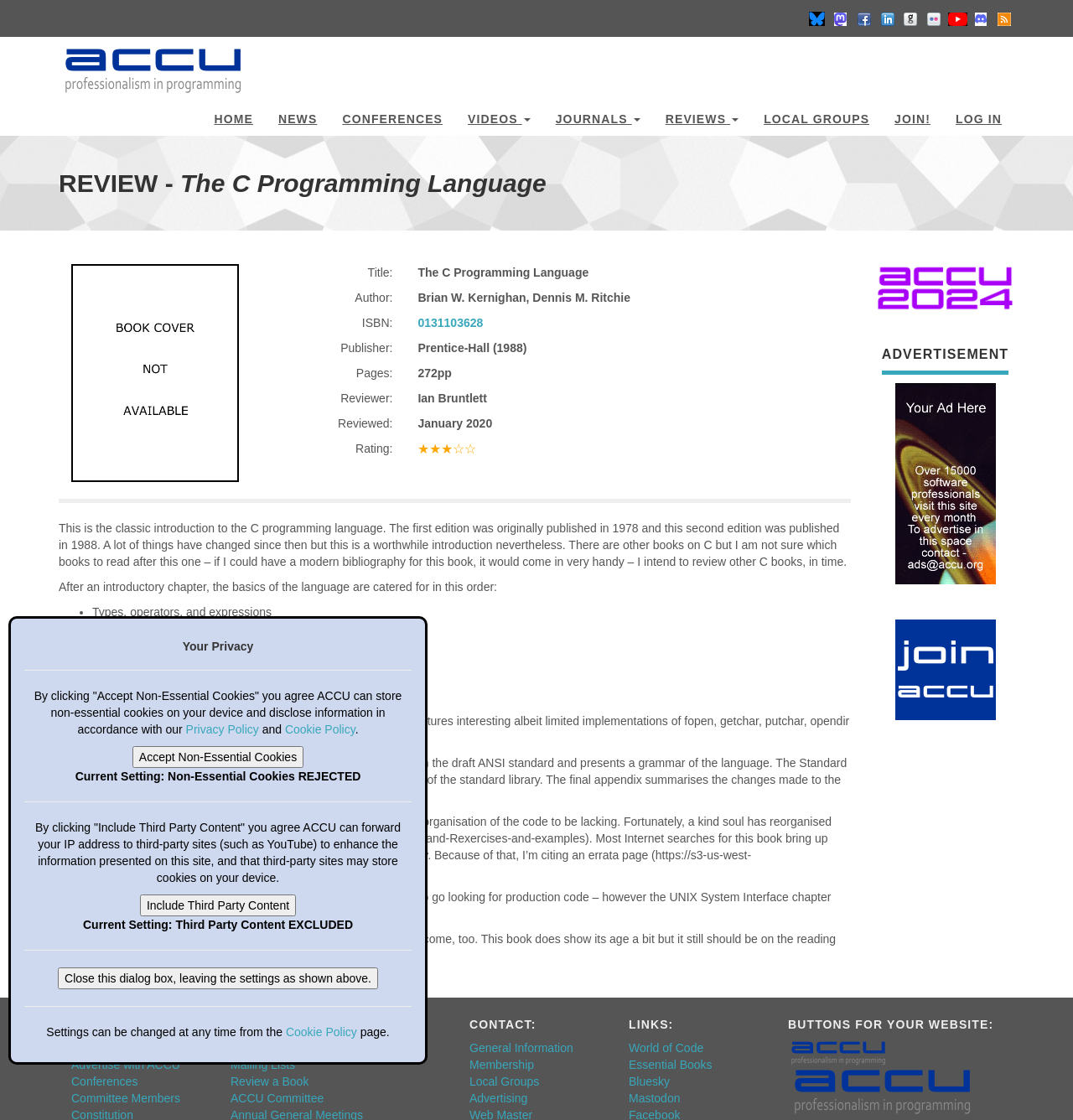What is the topic of the chapter after the introductory chapter?
Craft a detailed and extensive response to the question.

The topic of the chapter after the introductory chapter can be found in the ListMarker '•' and the corresponding StaticText which is 'Types, operators, and expressions'.